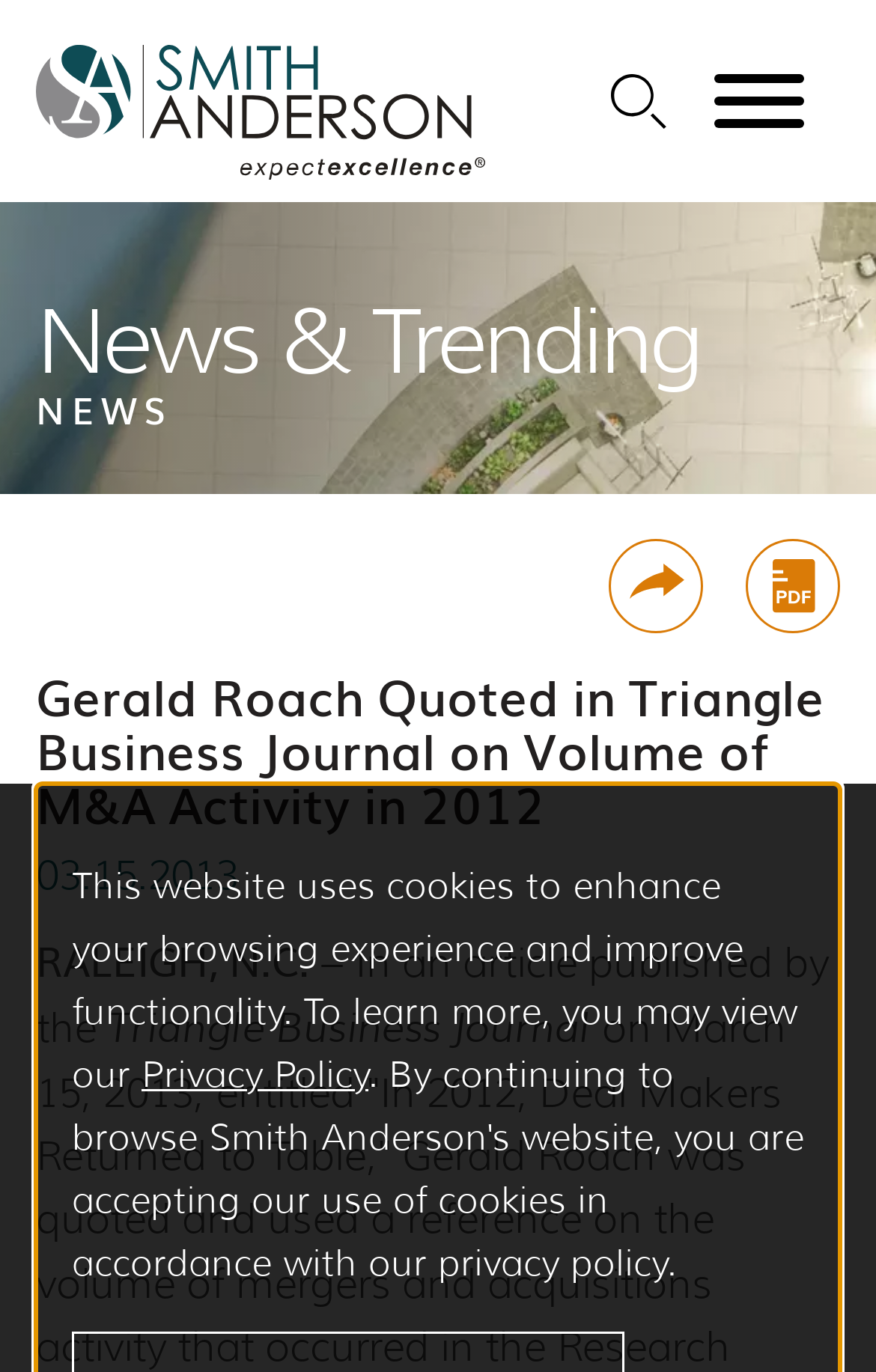Generate the main heading text from the webpage.

Gerald Roach Quoted in Triangle Business Journal on Volume of M&A Activity in 2012